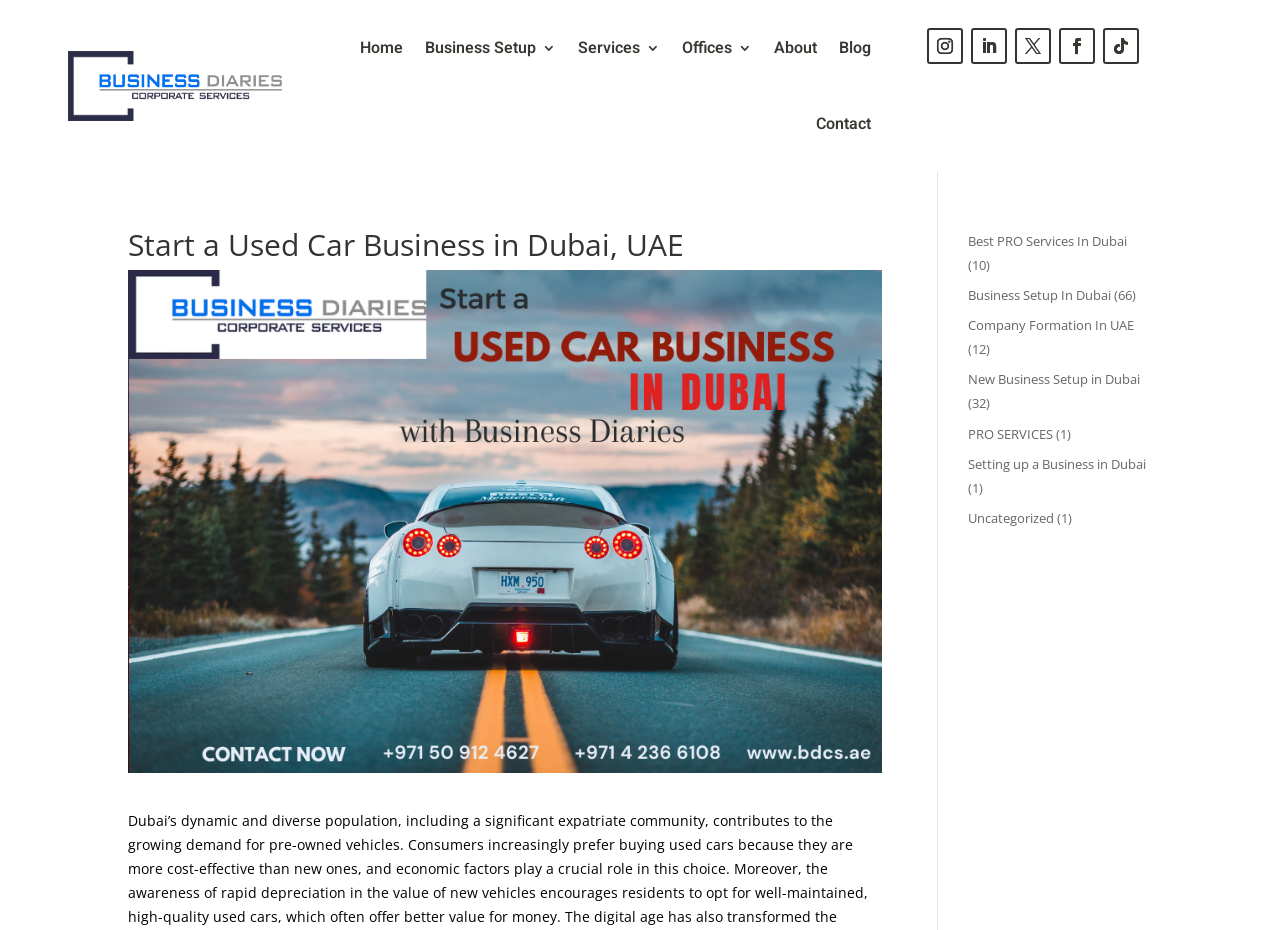Select the bounding box coordinates of the element I need to click to carry out the following instruction: "Check the Blog".

[0.656, 0.011, 0.681, 0.092]